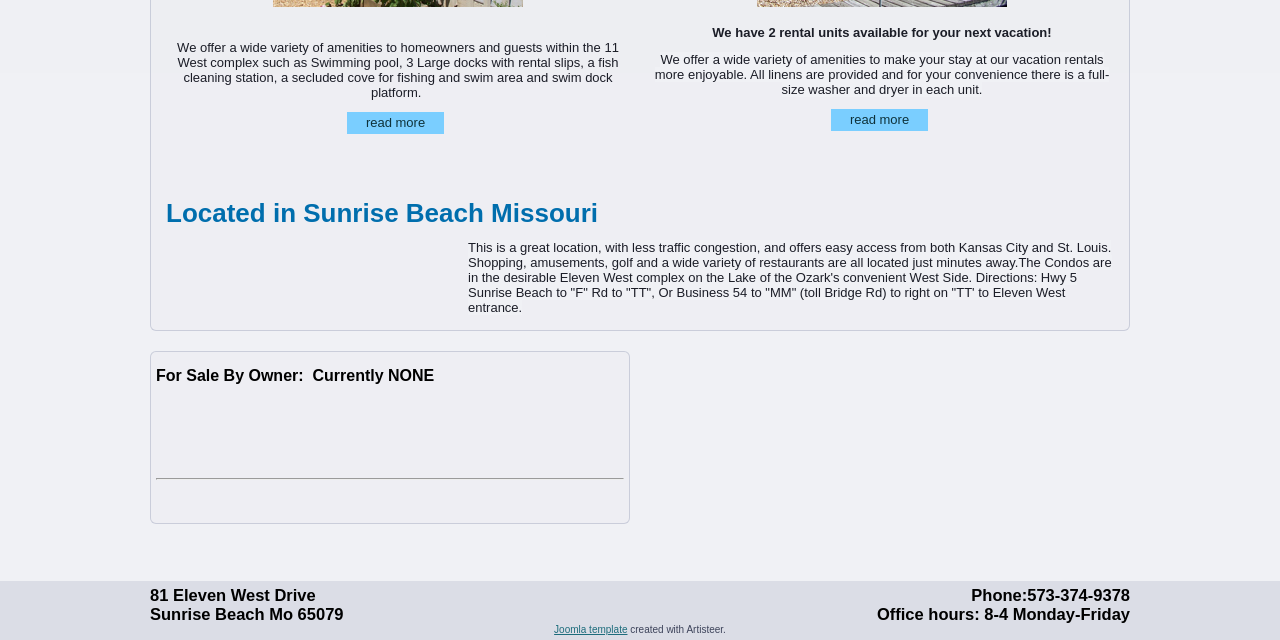Please specify the bounding box coordinates in the format (top-left x, top-left y, bottom-right x, bottom-right y), with values ranging from 0 to 1. Identify the bounding box for the UI component described as follows: Shop Home

None